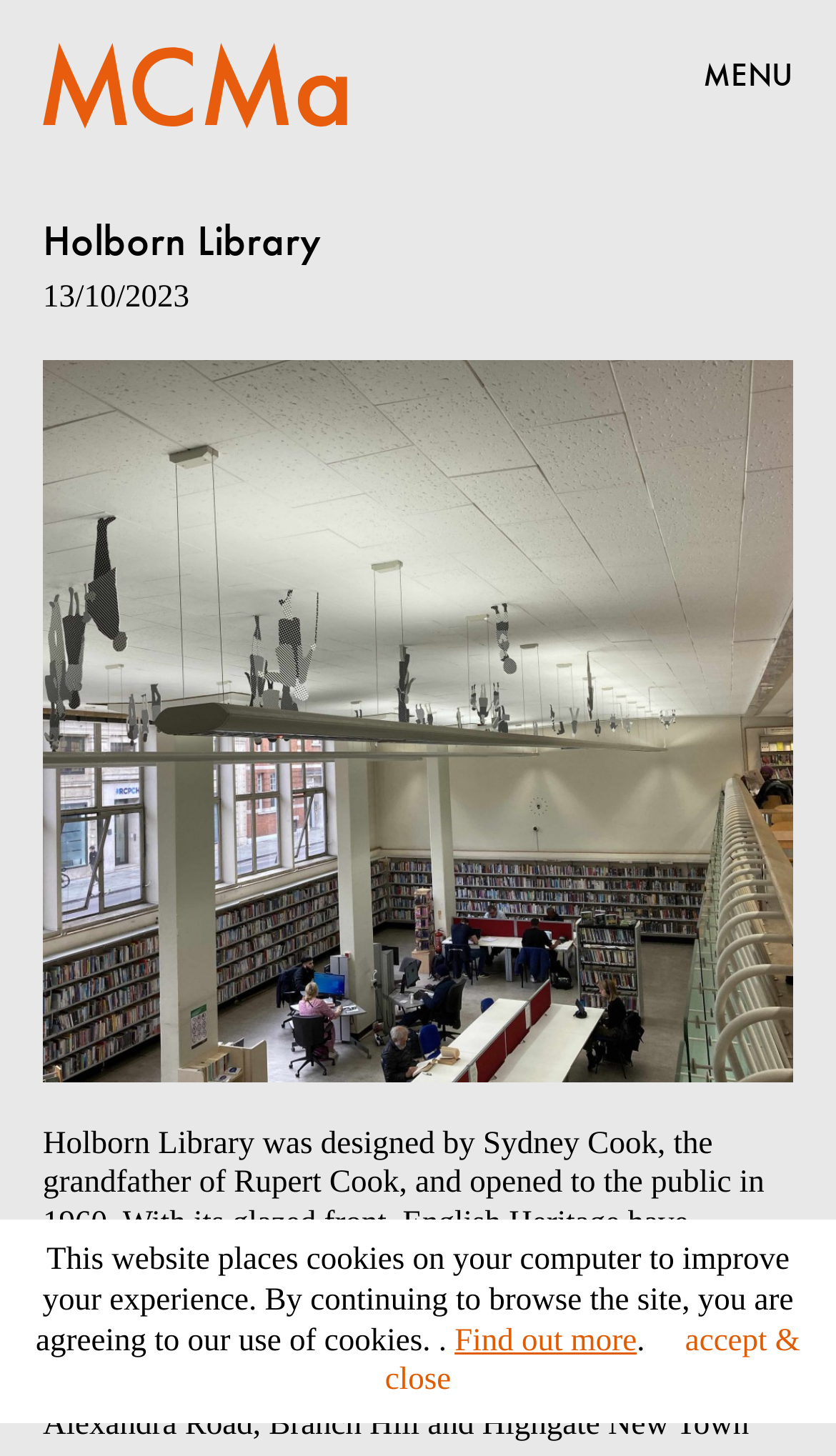Given the element description accept & close, identify the bounding box coordinates for the UI element on the webpage screenshot. The format should be (top-left x, top-left y, bottom-right x, bottom-right y), with values between 0 and 1.

[0.46, 0.909, 0.957, 0.96]